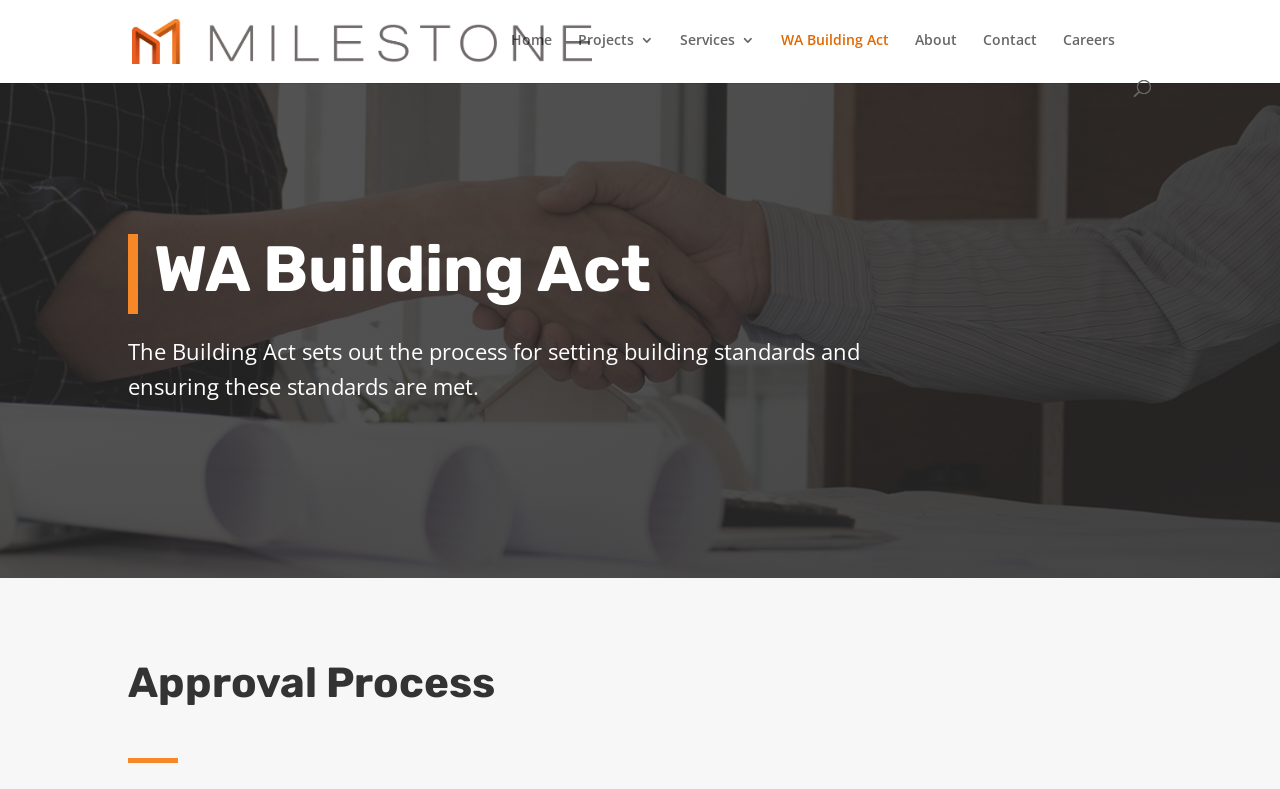Use a single word or phrase to answer the question:
What is the next step in the approval process?

Not specified